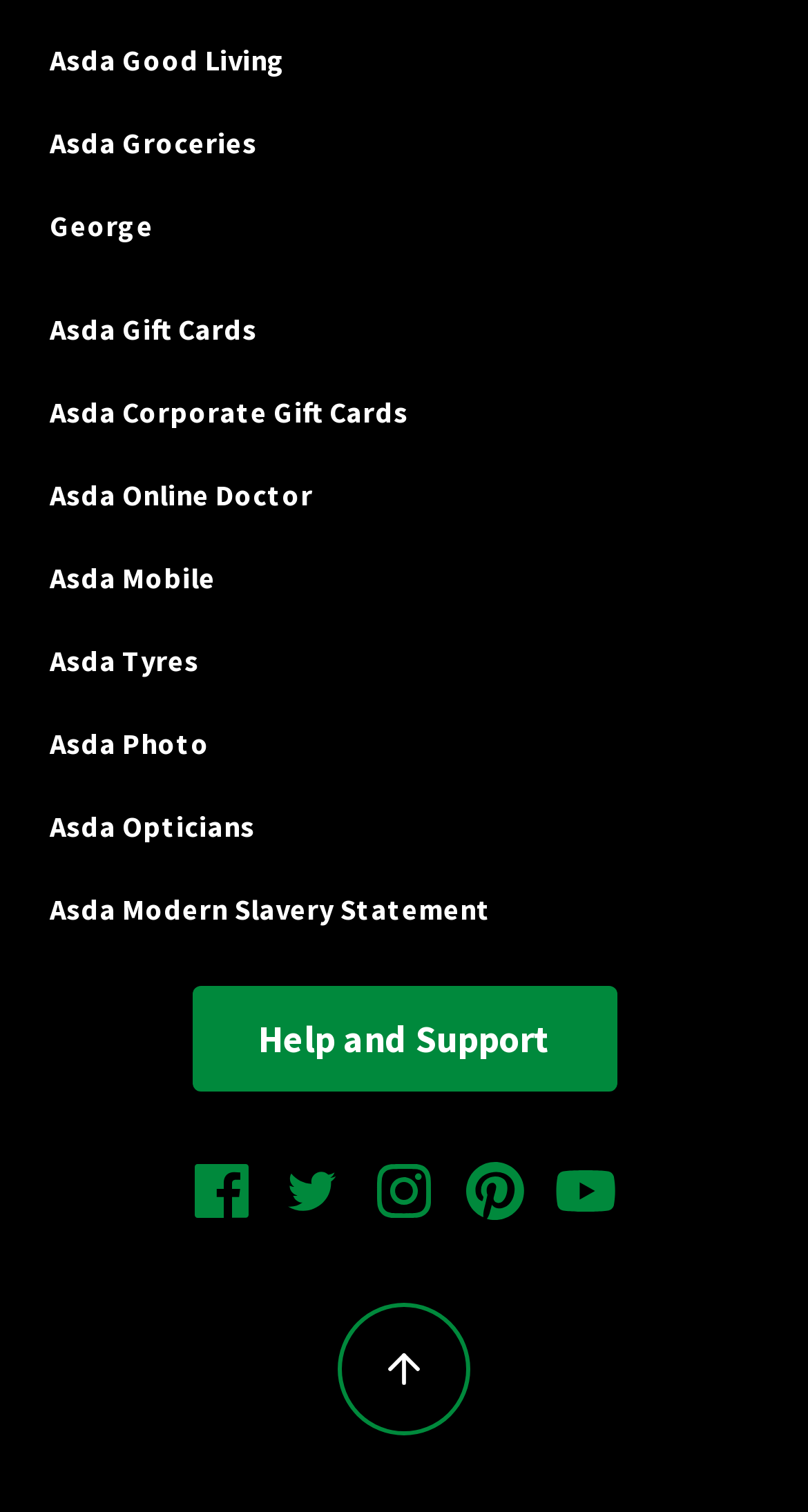Please indicate the bounding box coordinates for the clickable area to complete the following task: "Read recent post 'A Ray of Hope: Impact of COVID-19 on the Environment'". The coordinates should be specified as four float numbers between 0 and 1, i.e., [left, top, right, bottom].

None